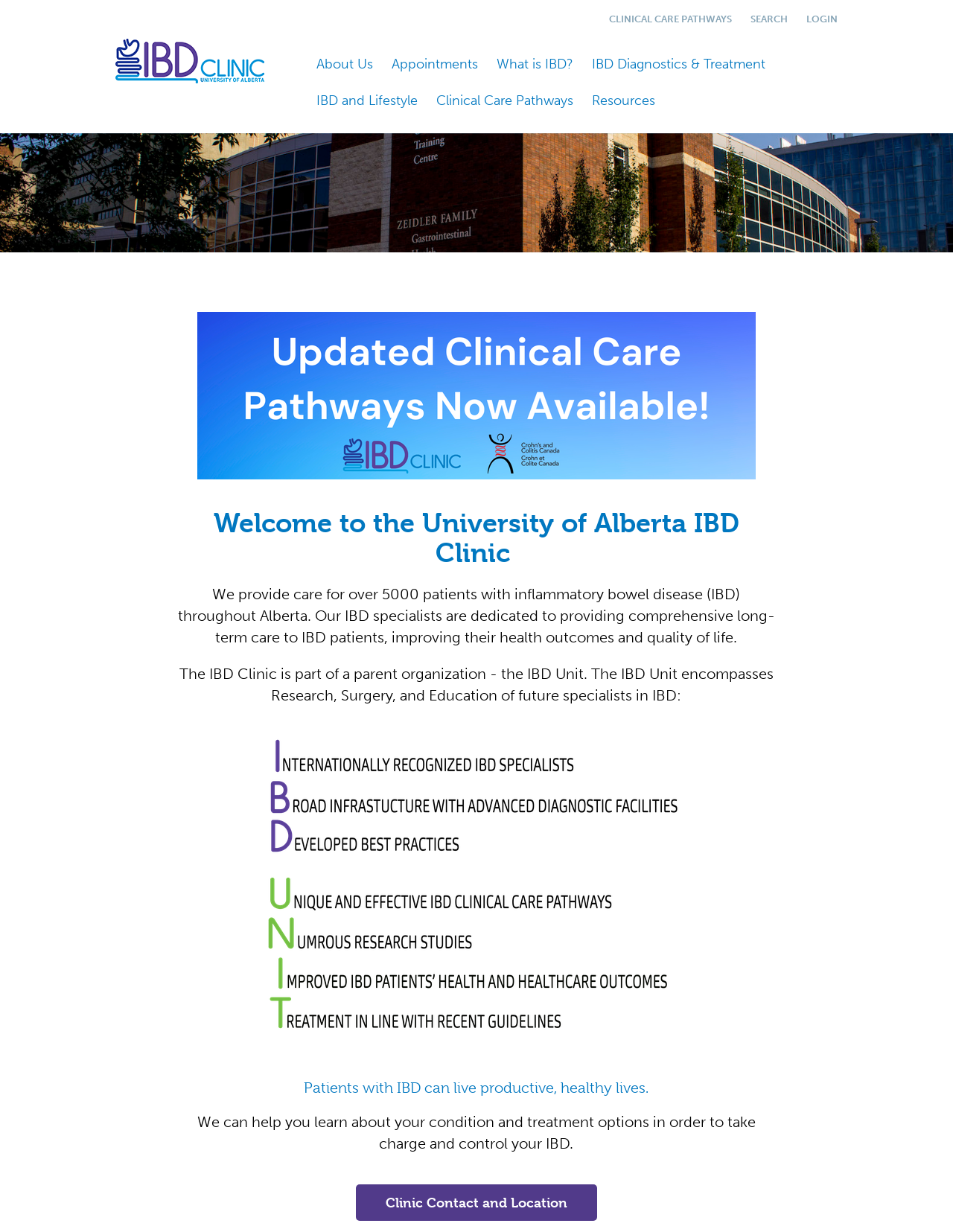Identify and provide the bounding box for the element described by: "Inflammatory Bowel Disease Clinic".

[0.121, 0.031, 0.277, 0.068]